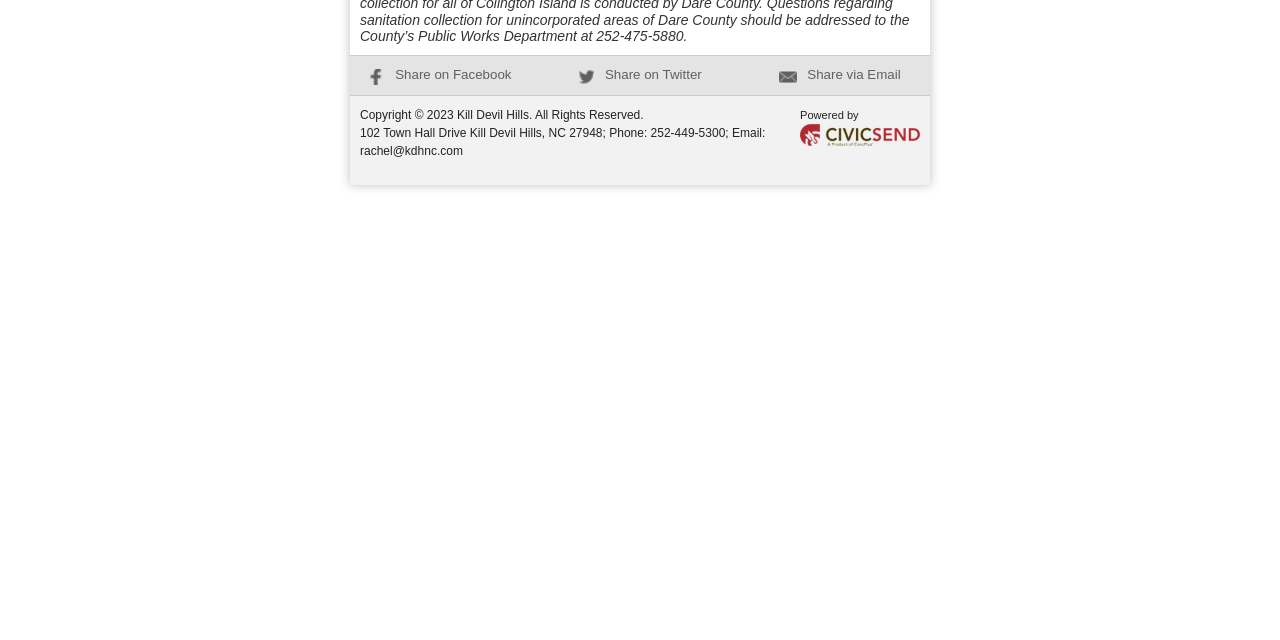Using the webpage screenshot, find the UI element described by Share via Email. Provide the bounding box coordinates in the format (top-left x, top-left y, bottom-right x, bottom-right y), ensuring all values are floating point numbers between 0 and 1.

[0.609, 0.105, 0.704, 0.128]